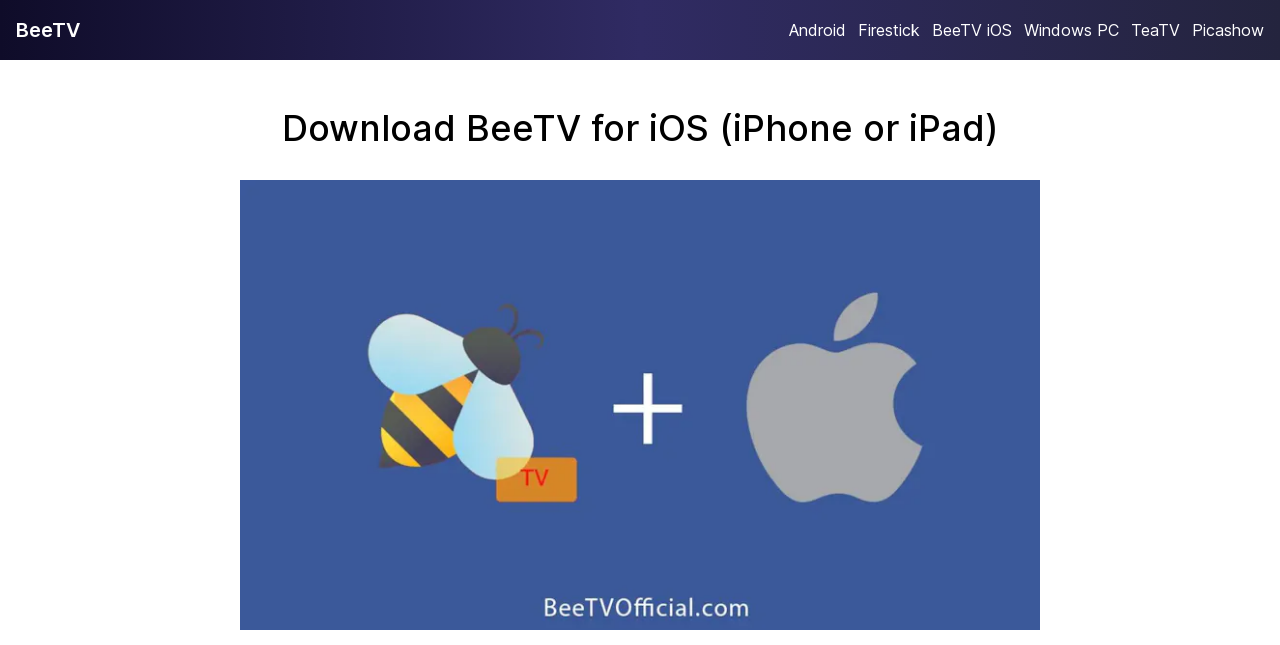Identify the bounding box of the UI element that matches this description: "Linkedin".

None